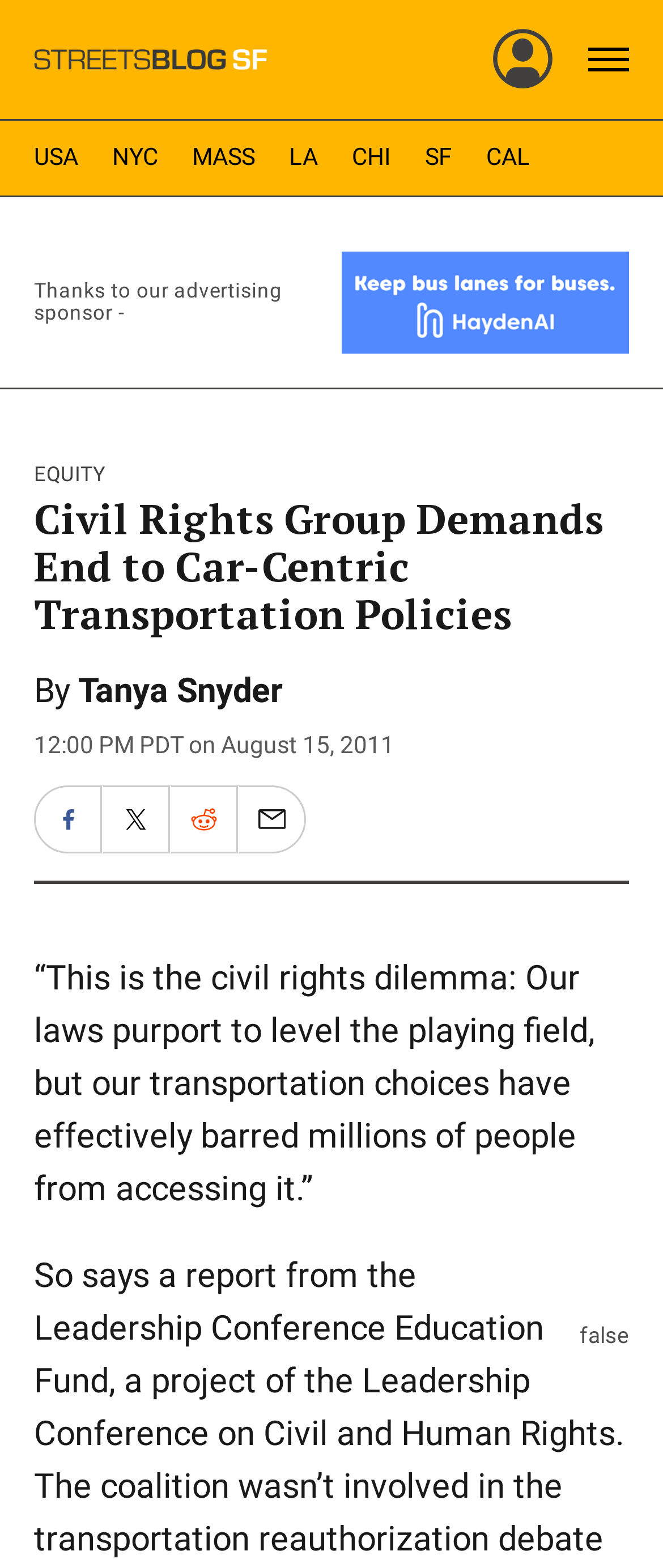Respond to the question below with a single word or phrase: What is the date of the article?

August 15, 2011